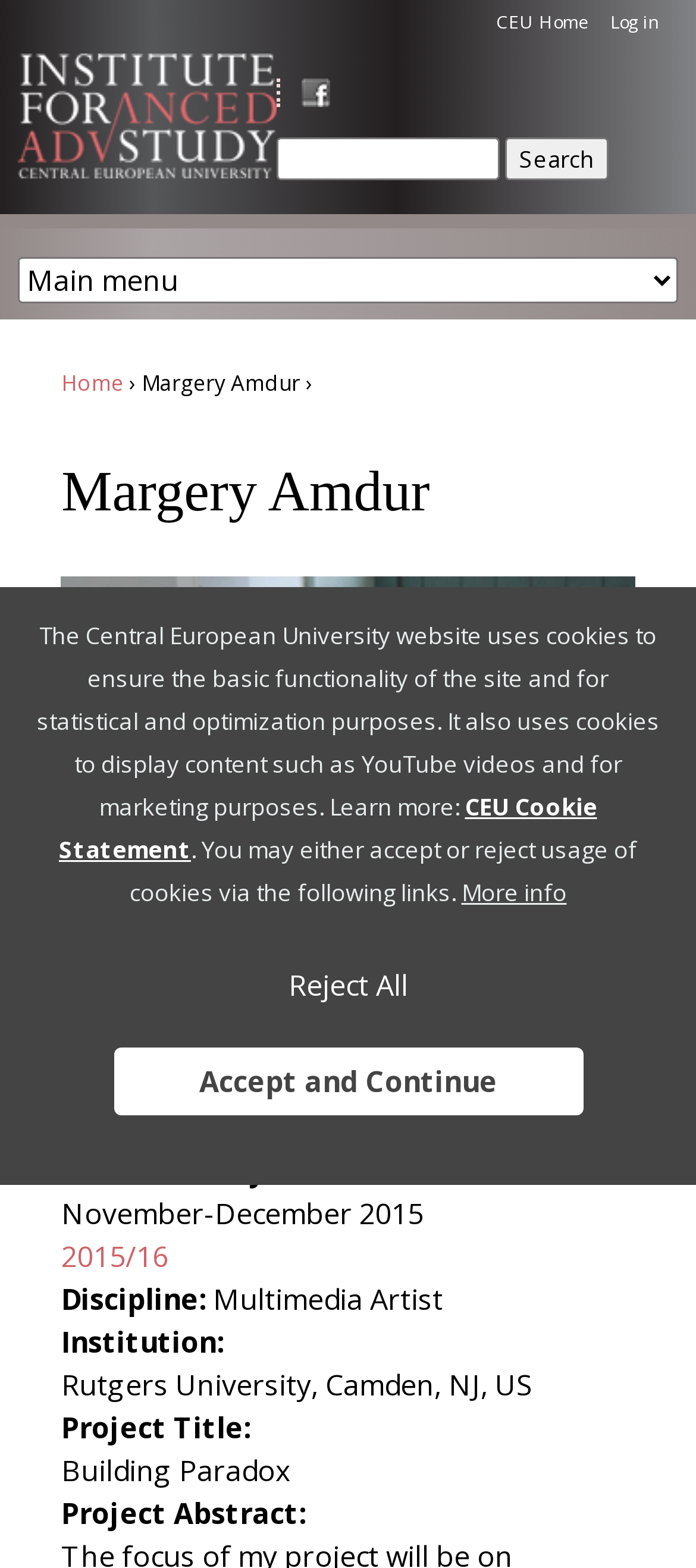Please find the bounding box coordinates of the element's region to be clicked to carry out this instruction: "Click on the 'Plugin for address correction with ADDRESSFACTORY DIRECT by Deutsche Post Direkt' link".

None